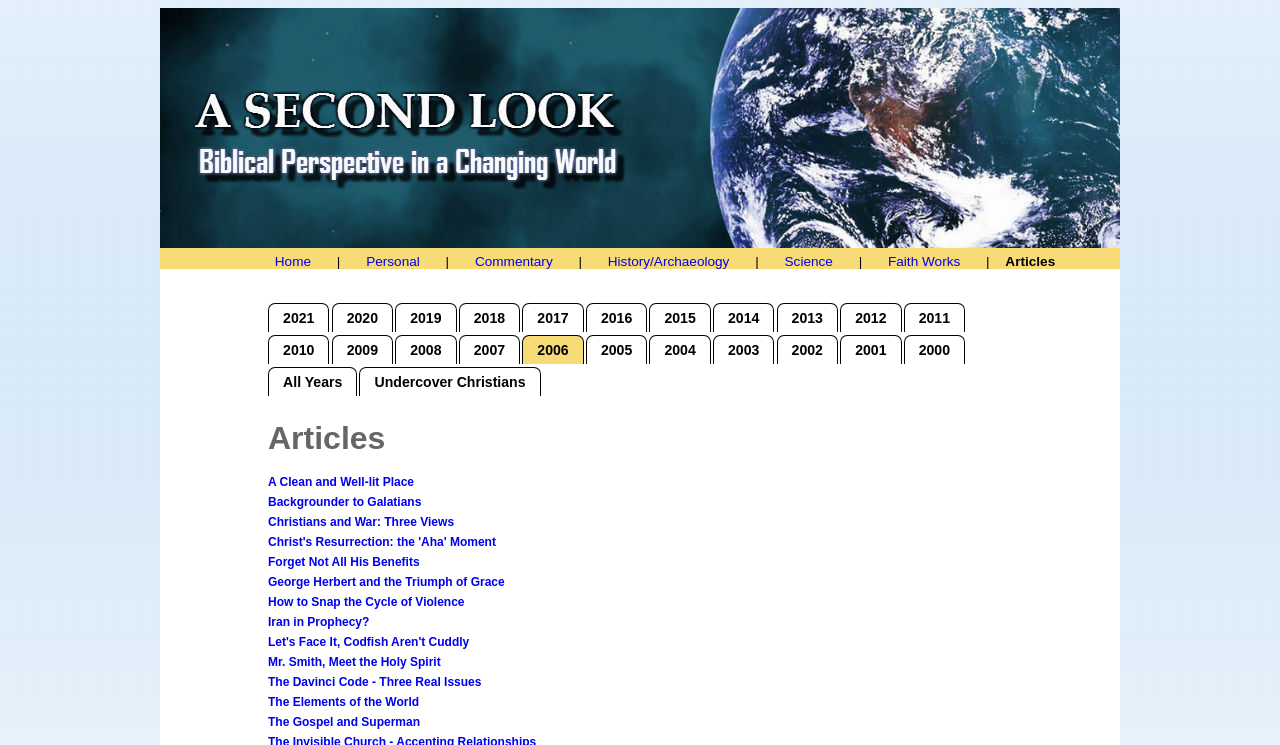Please answer the following question using a single word or phrase: 
How many articles are listed on the webpage?

16